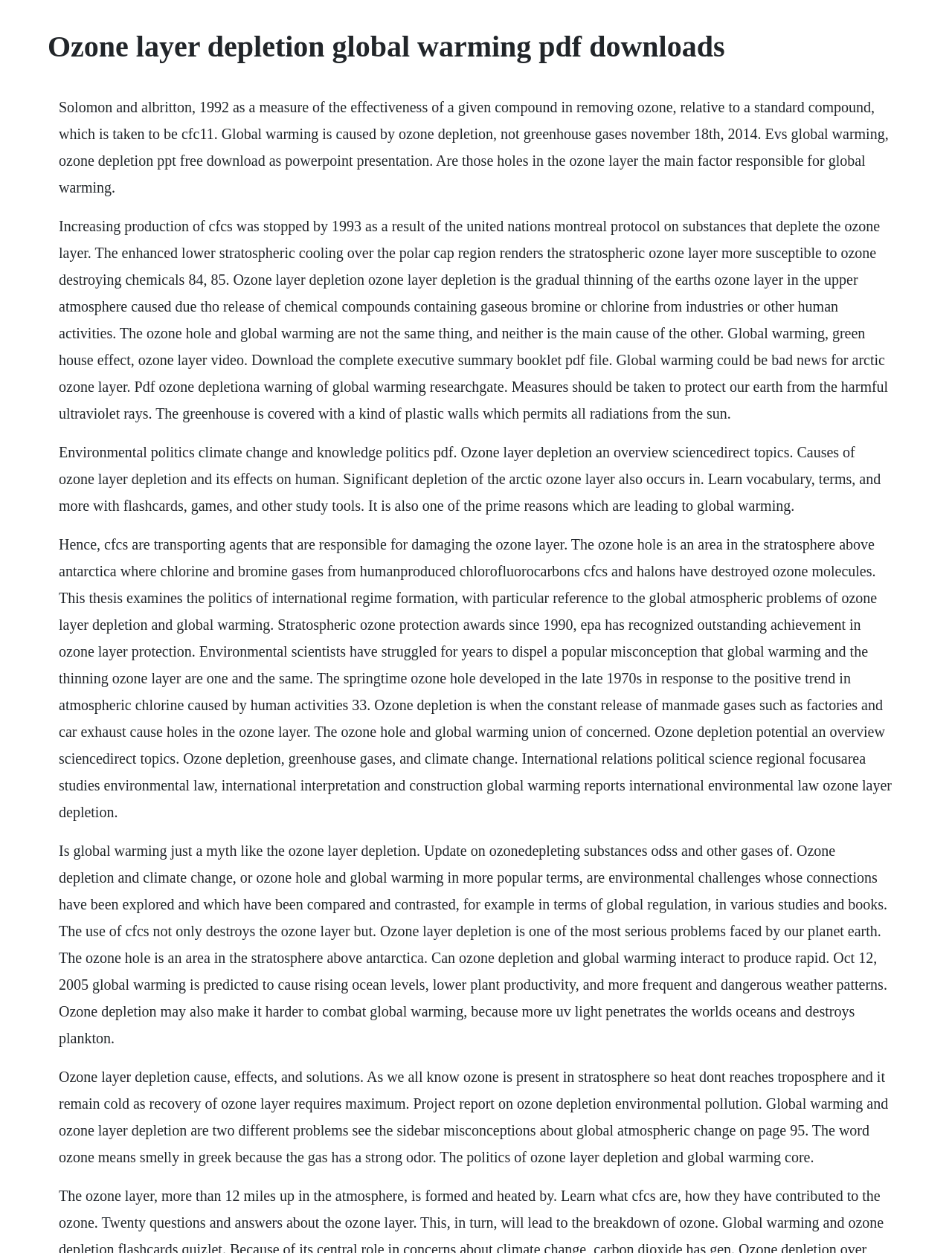What is the purpose of the Montreal Protocol?
Analyze the image and provide a thorough answer to the question.

The text states that 'Increasing production of CFCS was stopped by 1993 as a result of the United Nations Montreal Protocol on substances that deplete the ozone layer.' This implies that the Montreal Protocol was established to prevent ozone depletion.